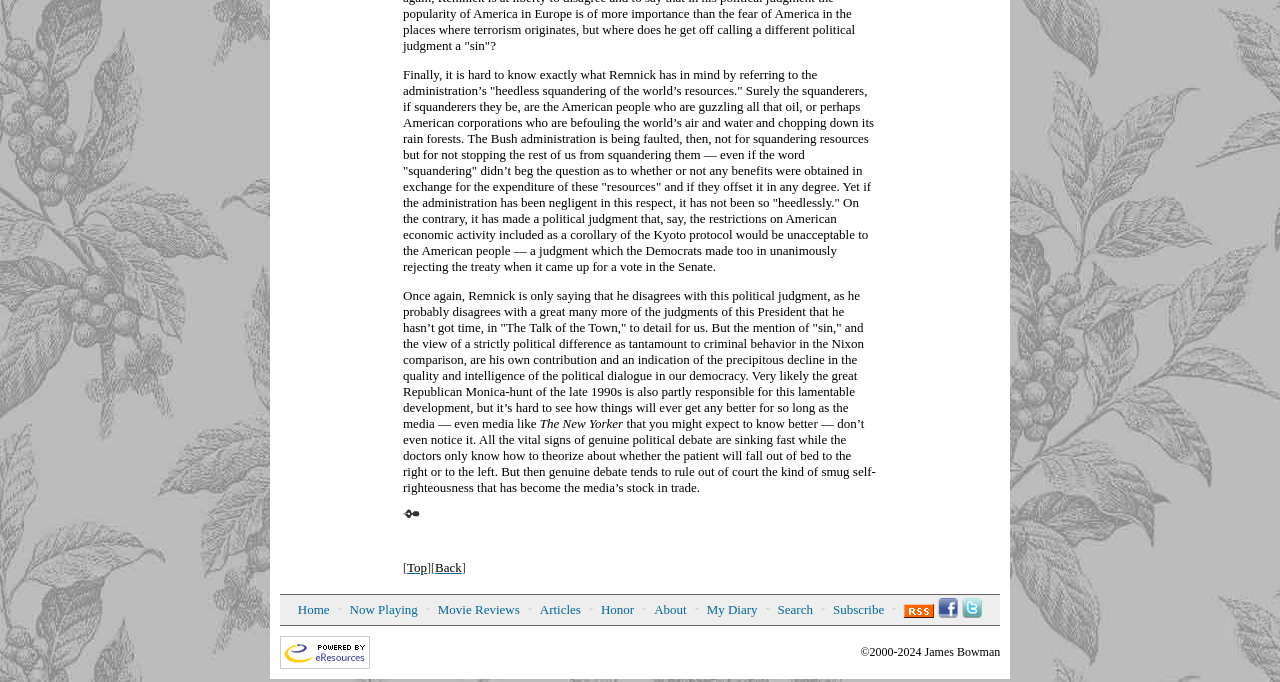Please locate the clickable area by providing the bounding box coordinates to follow this instruction: "Click on the 'eResources' link".

[0.219, 0.975, 0.289, 1.0]